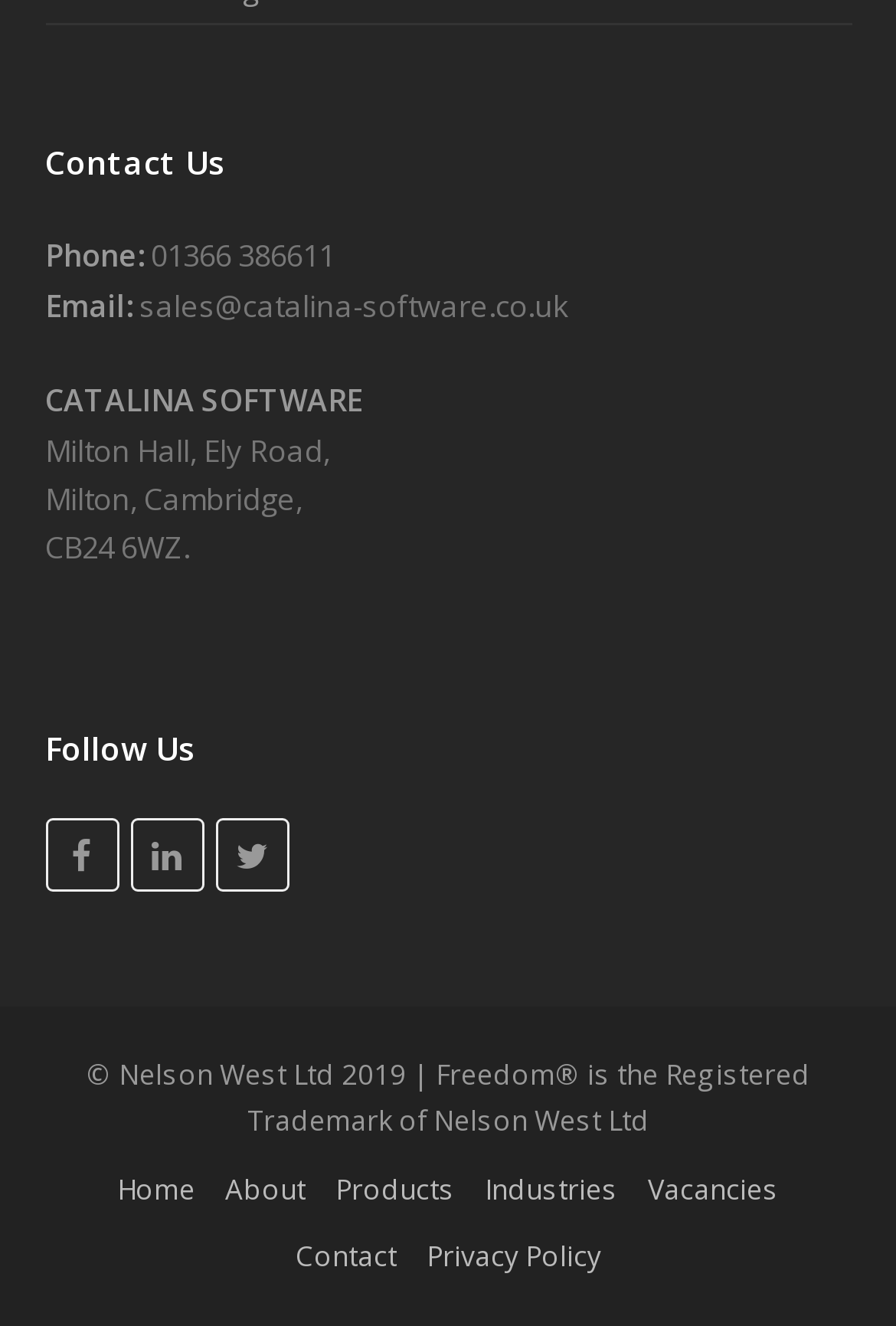Show the bounding box coordinates of the element that should be clicked to complete the task: "Click on Home".

[0.131, 0.881, 0.218, 0.911]